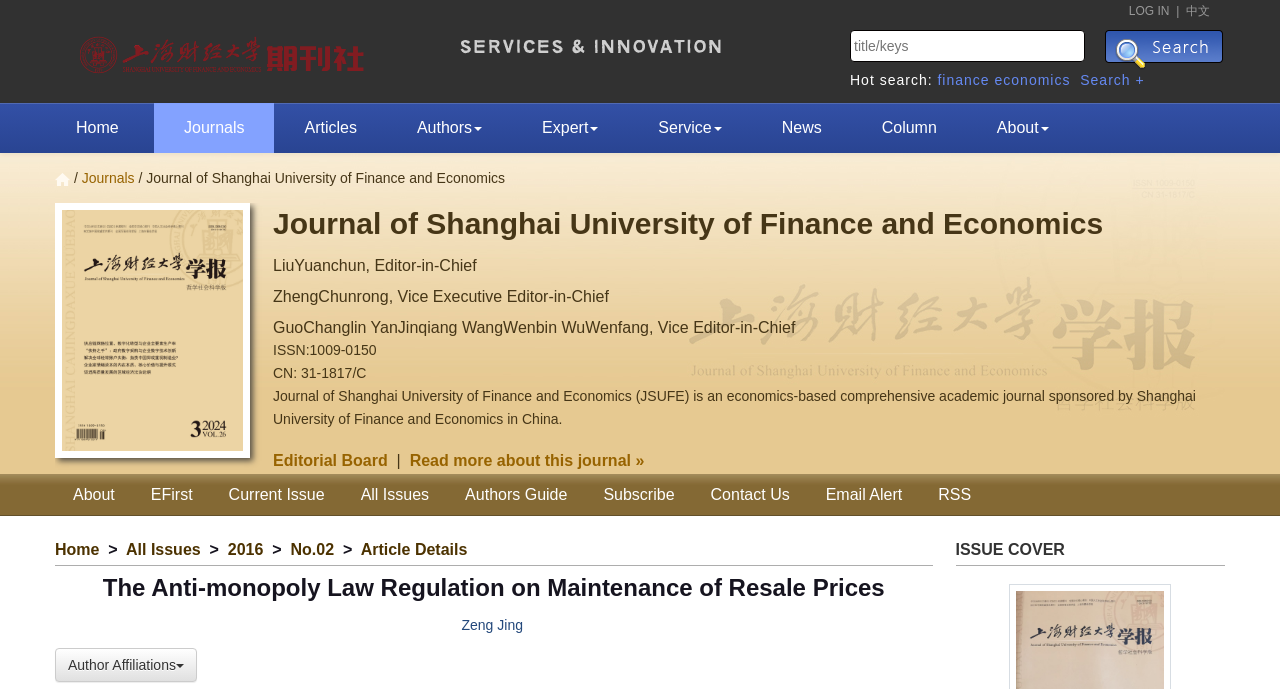Locate the bounding box coordinates of the clickable area needed to fulfill the instruction: "read more about this journal".

[0.32, 0.656, 0.503, 0.68]